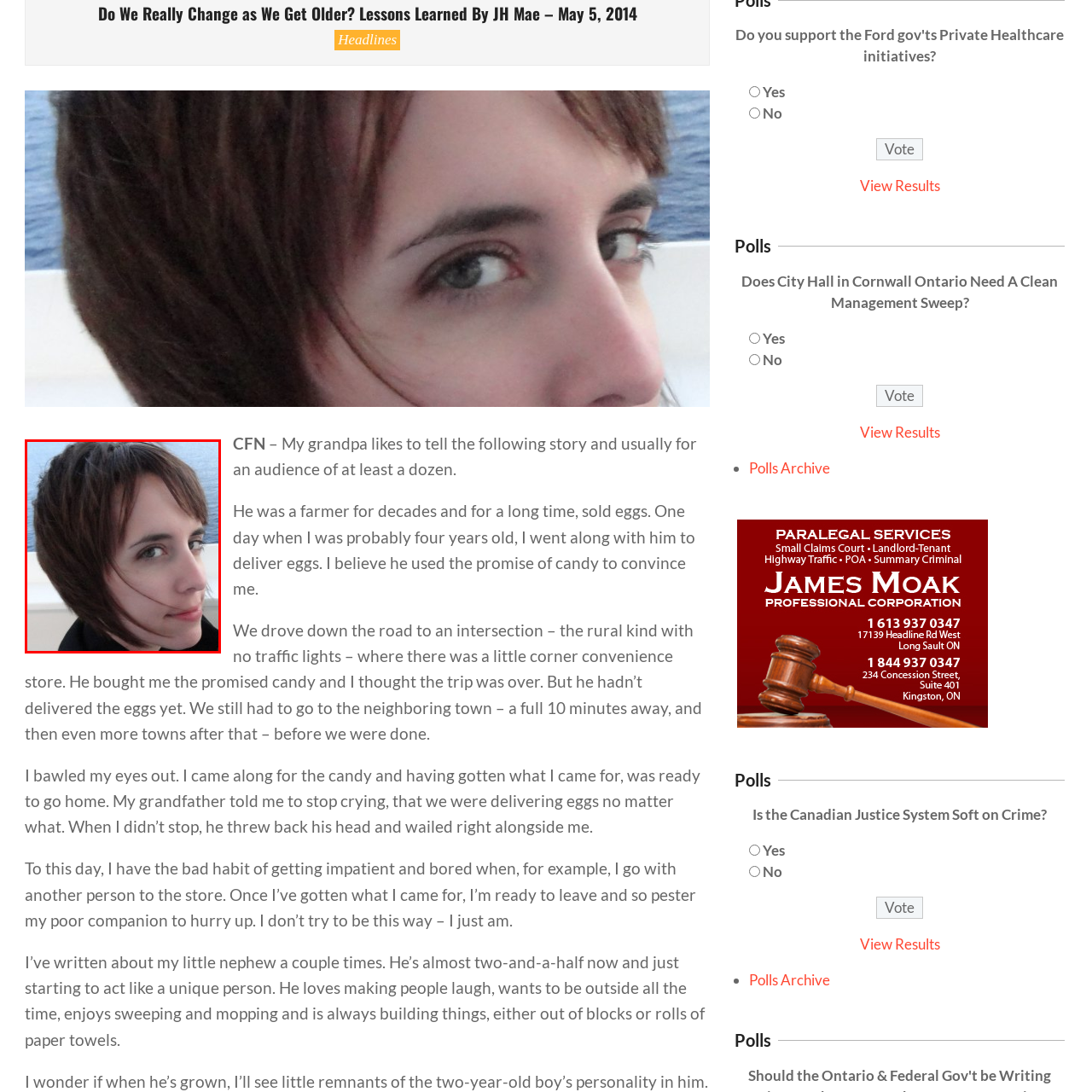Inspect the area enclosed by the red box and reply to the question using only one word or a short phrase: 
What is the background of the image?

Ocean view